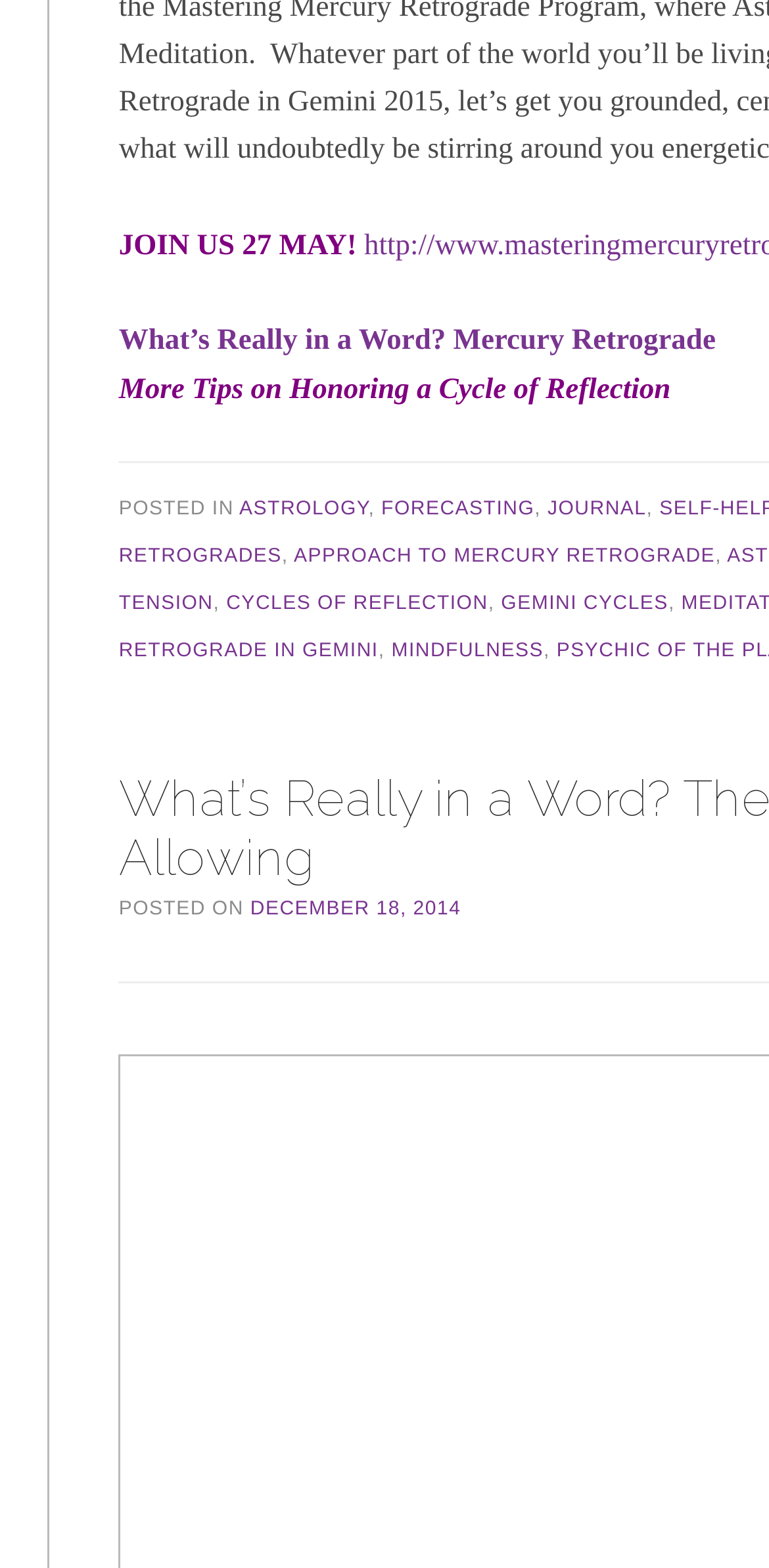Please provide a short answer using a single word or phrase for the question:
What is the event date mentioned on the webpage?

27 May